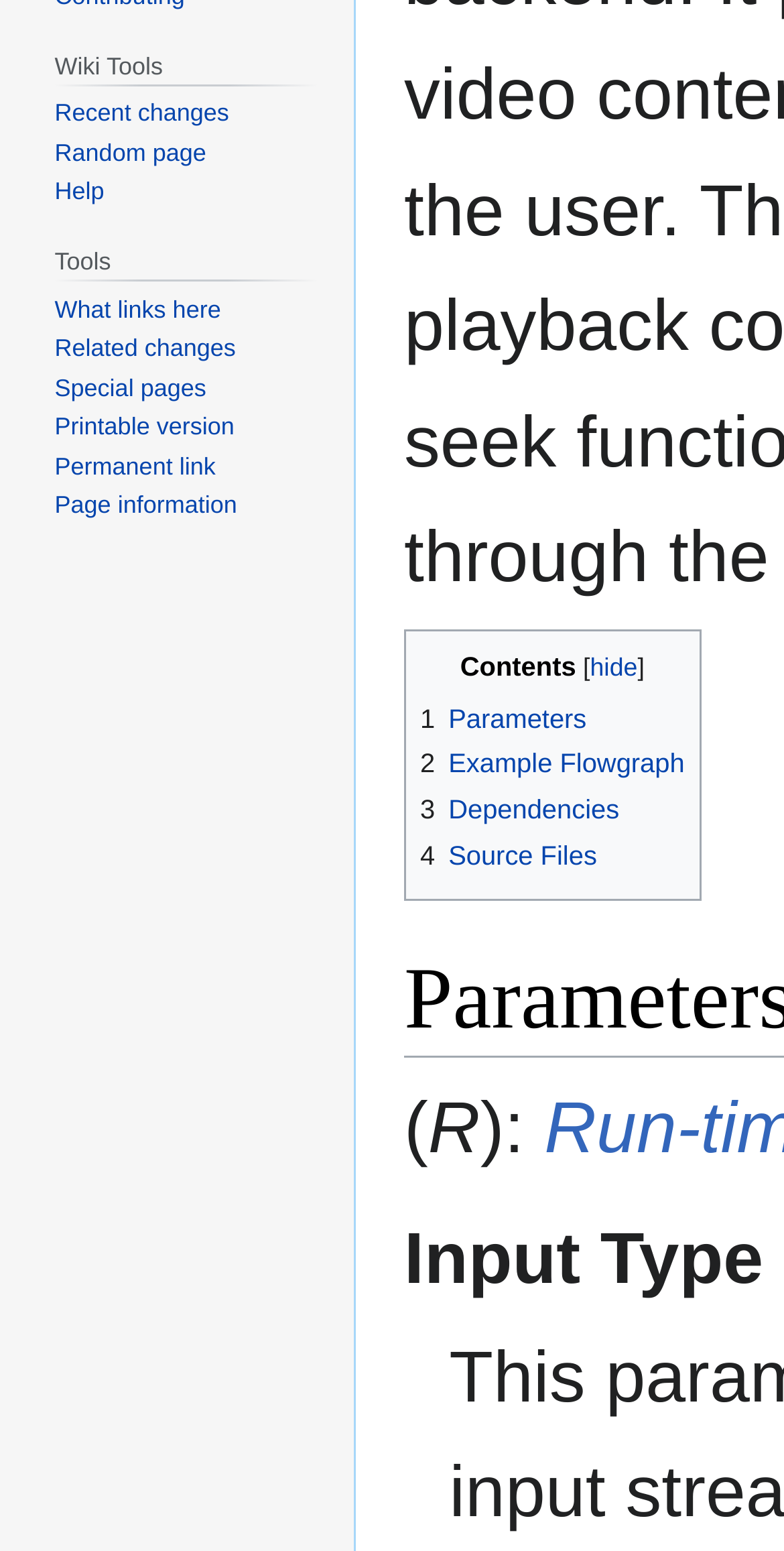Based on the element description "Help", predict the bounding box coordinates of the UI element.

[0.07, 0.115, 0.133, 0.133]